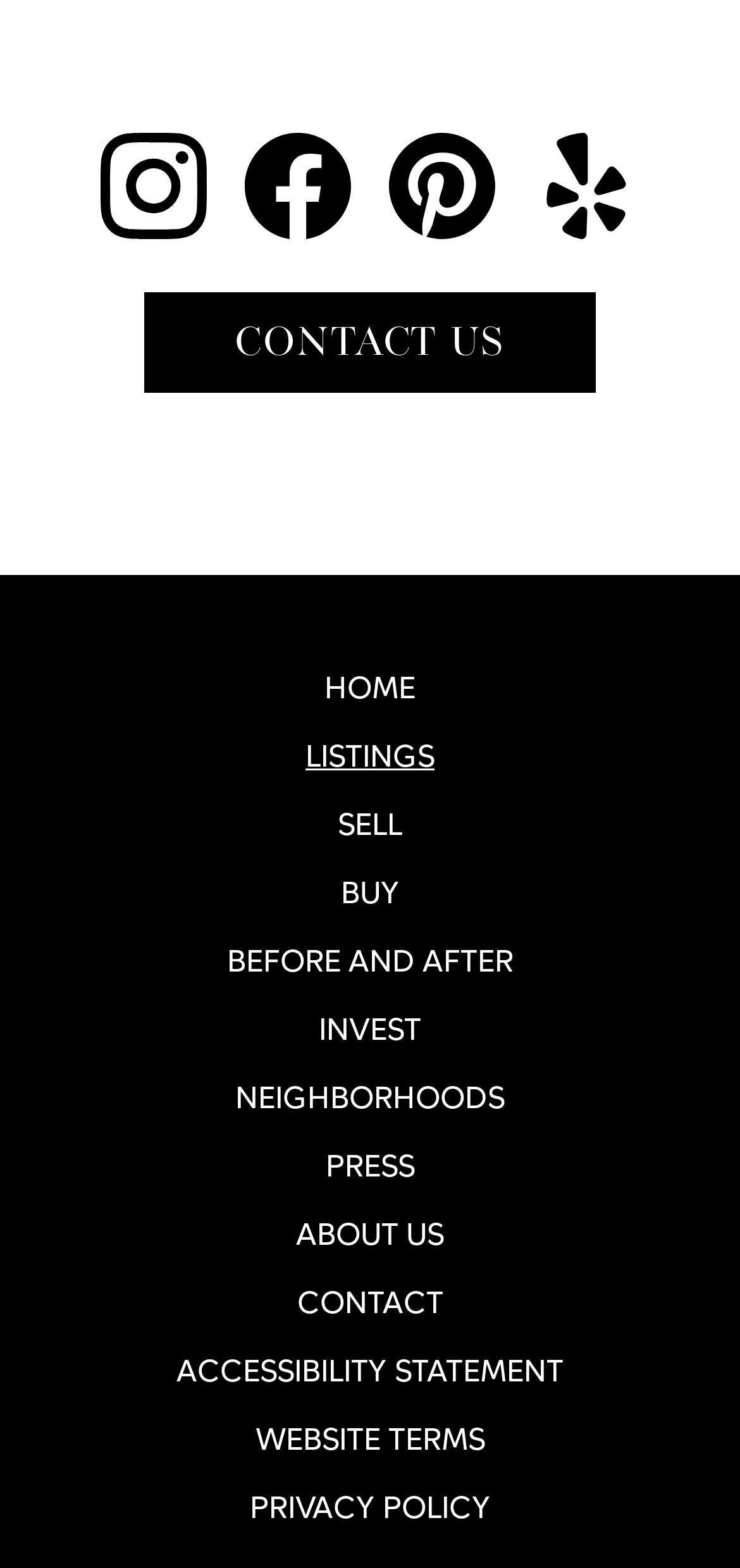How many columns are in the footer?
Using the image as a reference, give an elaborate response to the question.

I determined this by examining the bounding box coordinates of the links in the footer navigation, which indicate that they are all located in a single column, with x1 coordinates ranging from 0.041 to 0.959 and y1 coordinates ranging from 0.424 to 0.976.